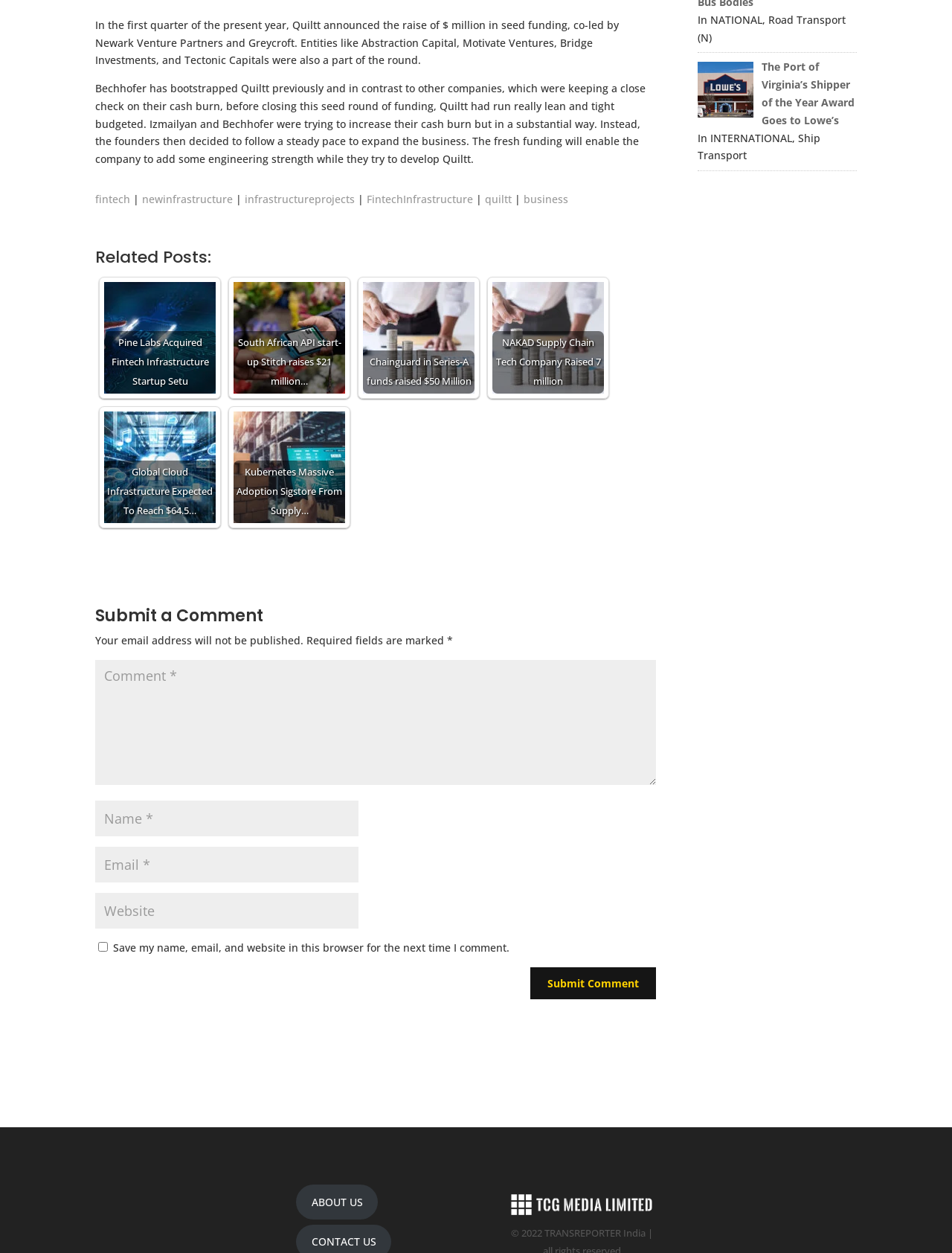What type of companies are mentioned in the 'Related Posts' section?
Please respond to the question with a detailed and well-explained answer.

The 'Related Posts' section lists several companies, including Pine Labs, Setu, Stitch, and Chainguard, which are all related to fintech and infrastructure, indicating that the section is focused on these types of companies.